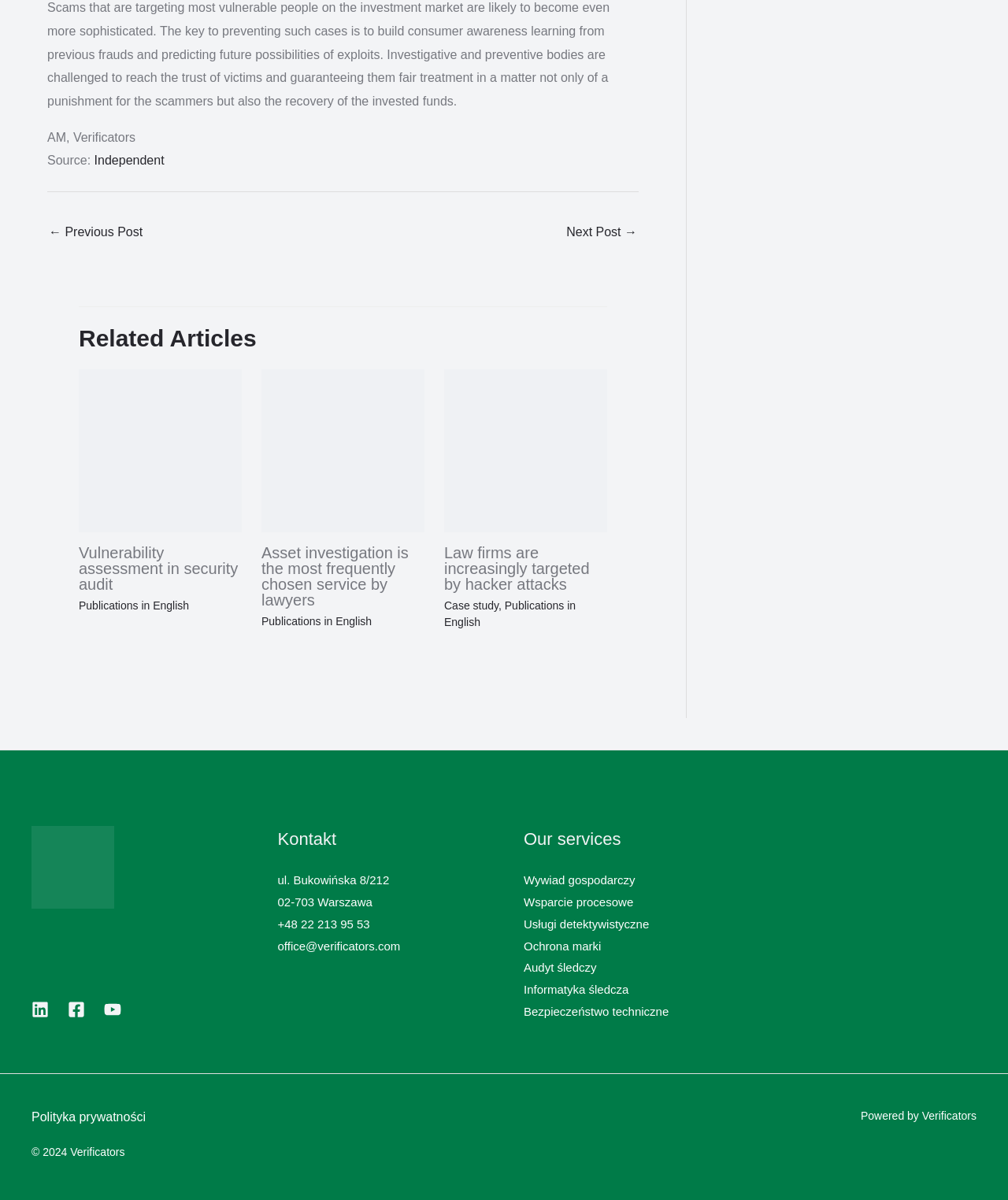Locate the bounding box coordinates of the item that should be clicked to fulfill the instruction: "Go to the previous post".

[0.048, 0.182, 0.142, 0.207]